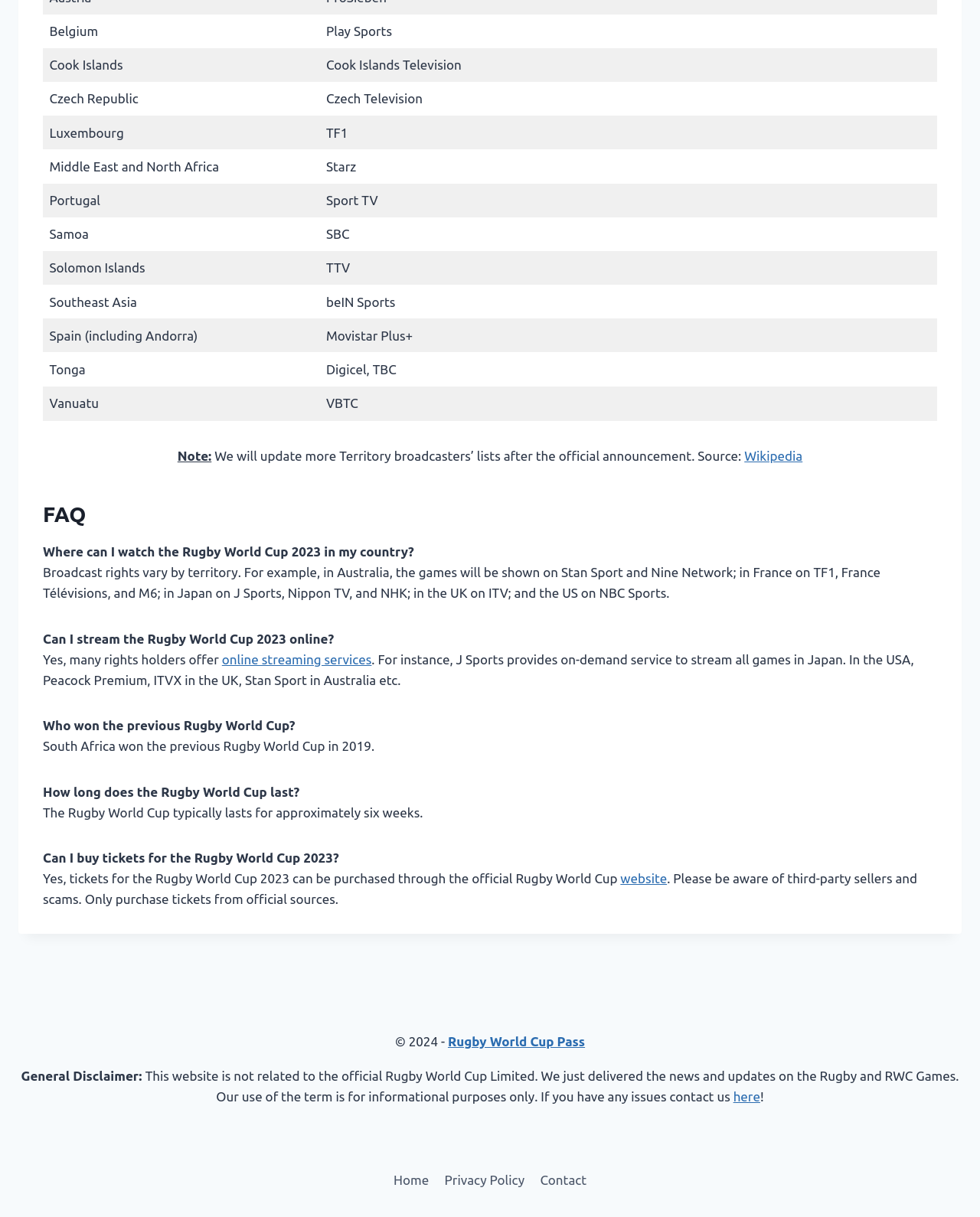How long does the Rugby World Cup typically last?
Please answer the question as detailed as possible based on the image.

The webpage states that the Rugby World Cup typically lasts for approximately six weeks, providing information about the duration of the tournament.